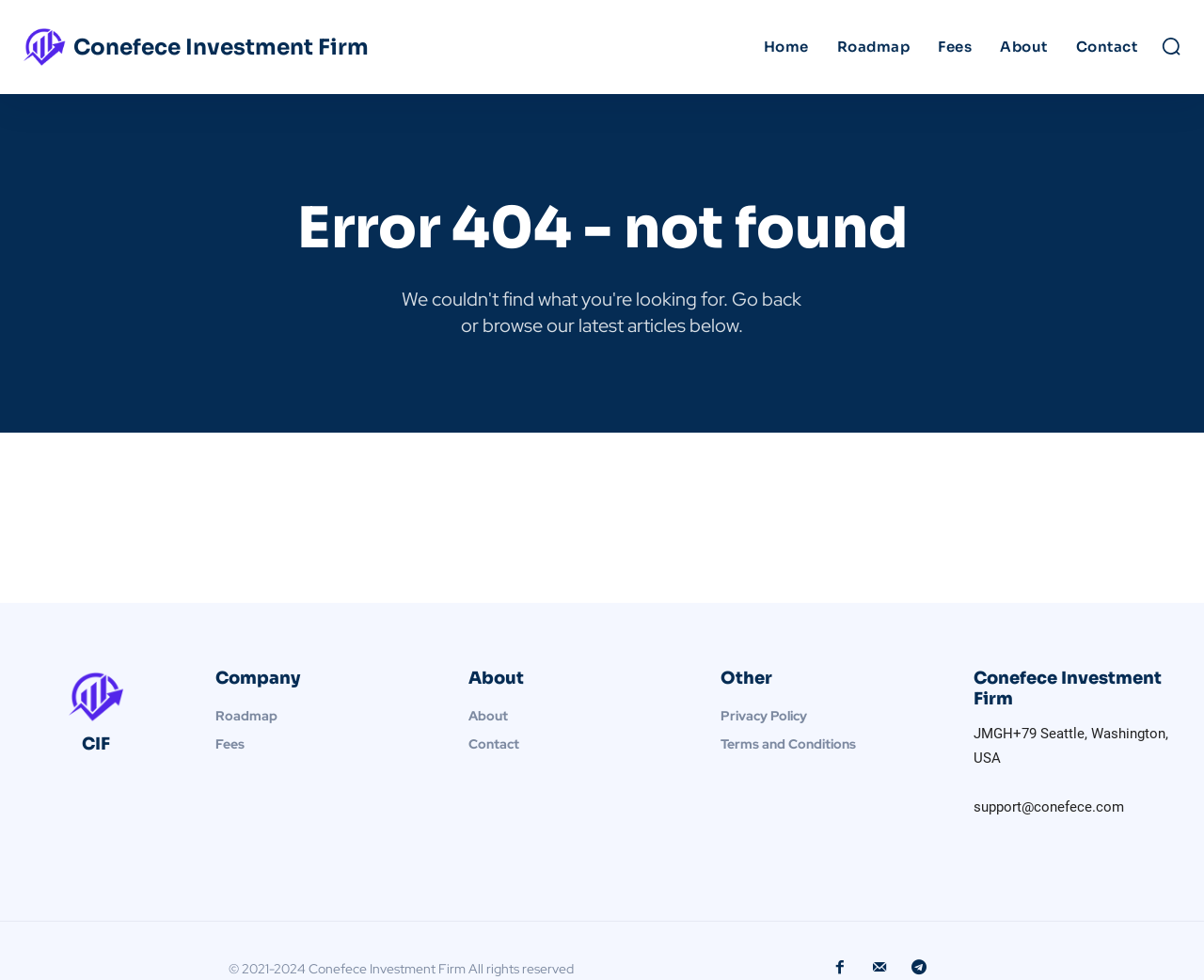Please specify the bounding box coordinates of the clickable region to carry out the following instruction: "contact us". The coordinates should be four float numbers between 0 and 1, in the format [left, top, right, bottom].

[0.886, 0.0, 0.952, 0.096]